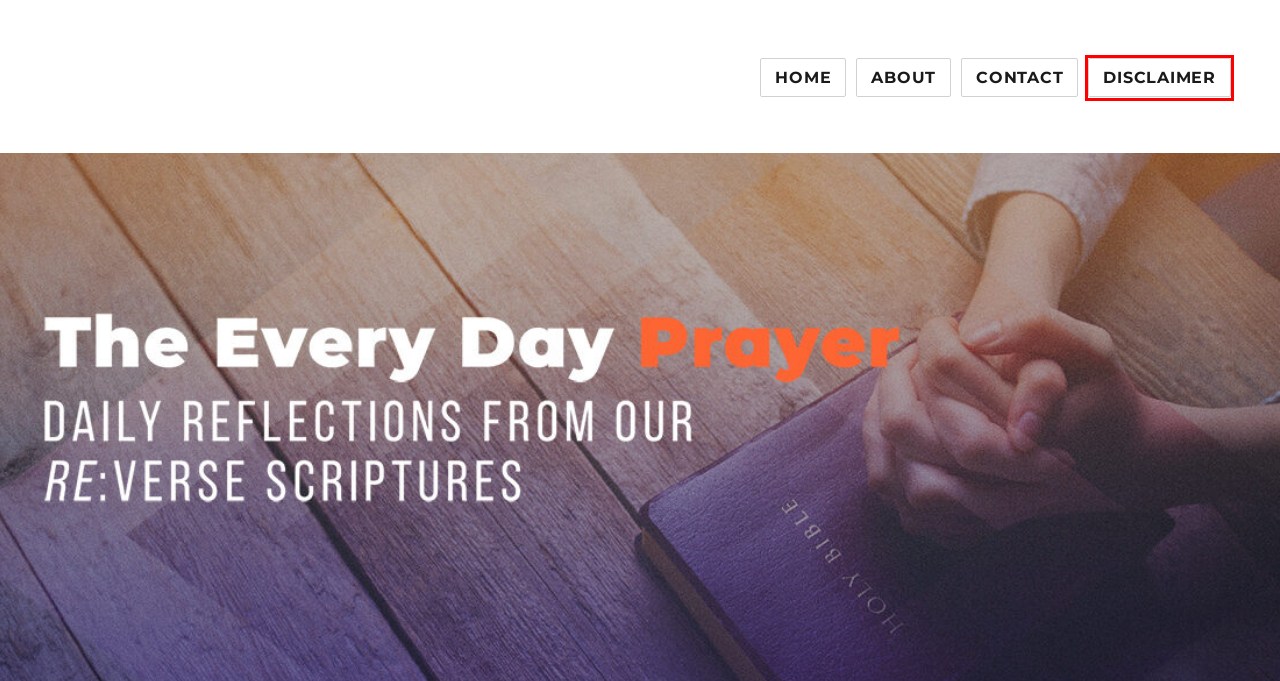You have been given a screenshot of a webpage with a red bounding box around a UI element. Select the most appropriate webpage description for the new webpage that appears after clicking the element within the red bounding box. The choices are:
A. The Everyday Prayer – Daily Reflections from our Re:Verse Scripture
B. Disclaimer – The Everyday Prayer
C. Living in the Spirit – The Everyday Prayer
D. Monday Re:Vlog – The Everyday Prayer
E. About – The Everyday Prayer
F. Contact – The Everyday Prayer
G. IMAGO DEI – The Everyday Prayer
H. 1 Peter – The Everyday Prayer

B